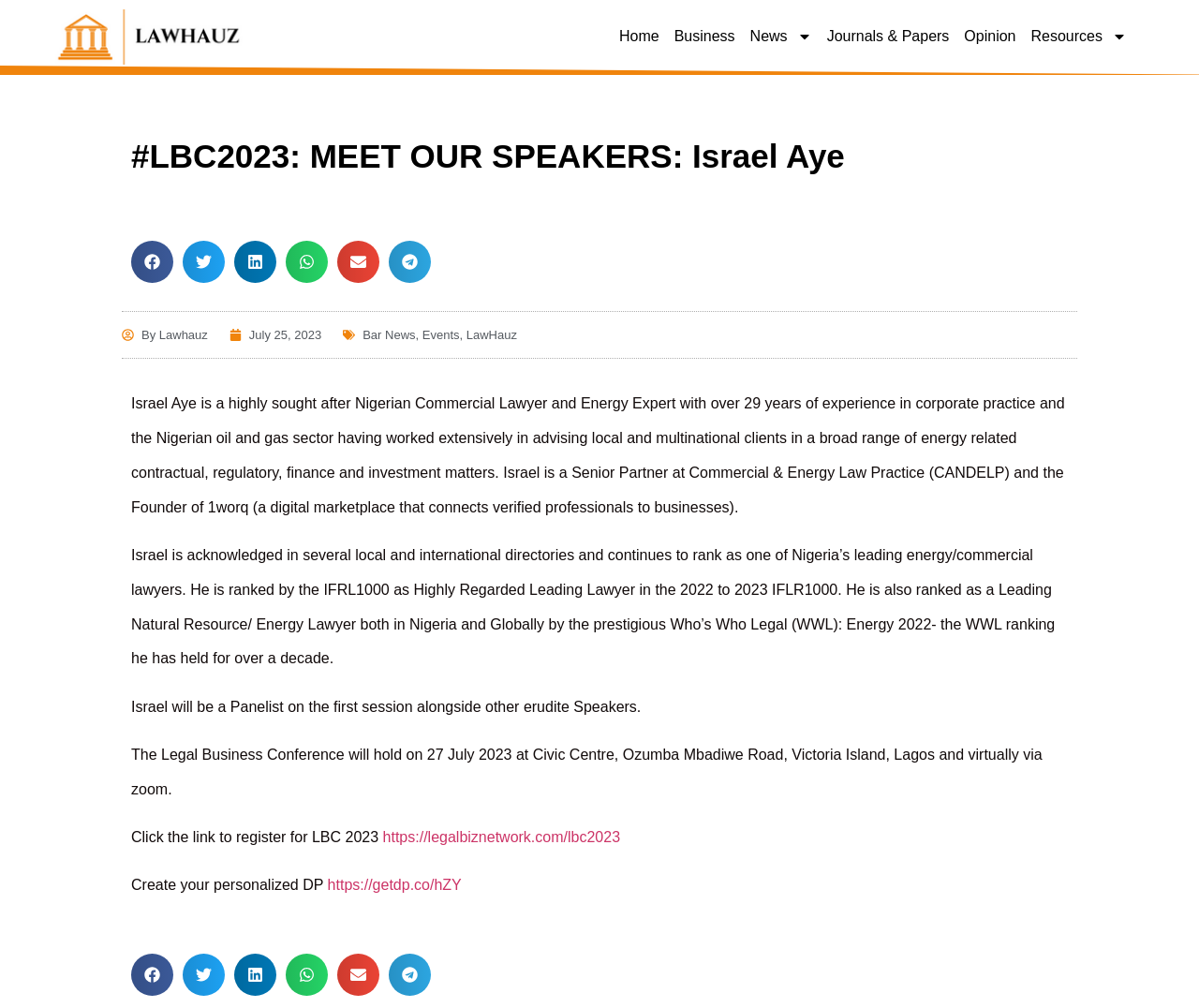Show the bounding box coordinates for the HTML element described as: "aria-label="Share on twitter"".

[0.152, 0.946, 0.188, 0.988]